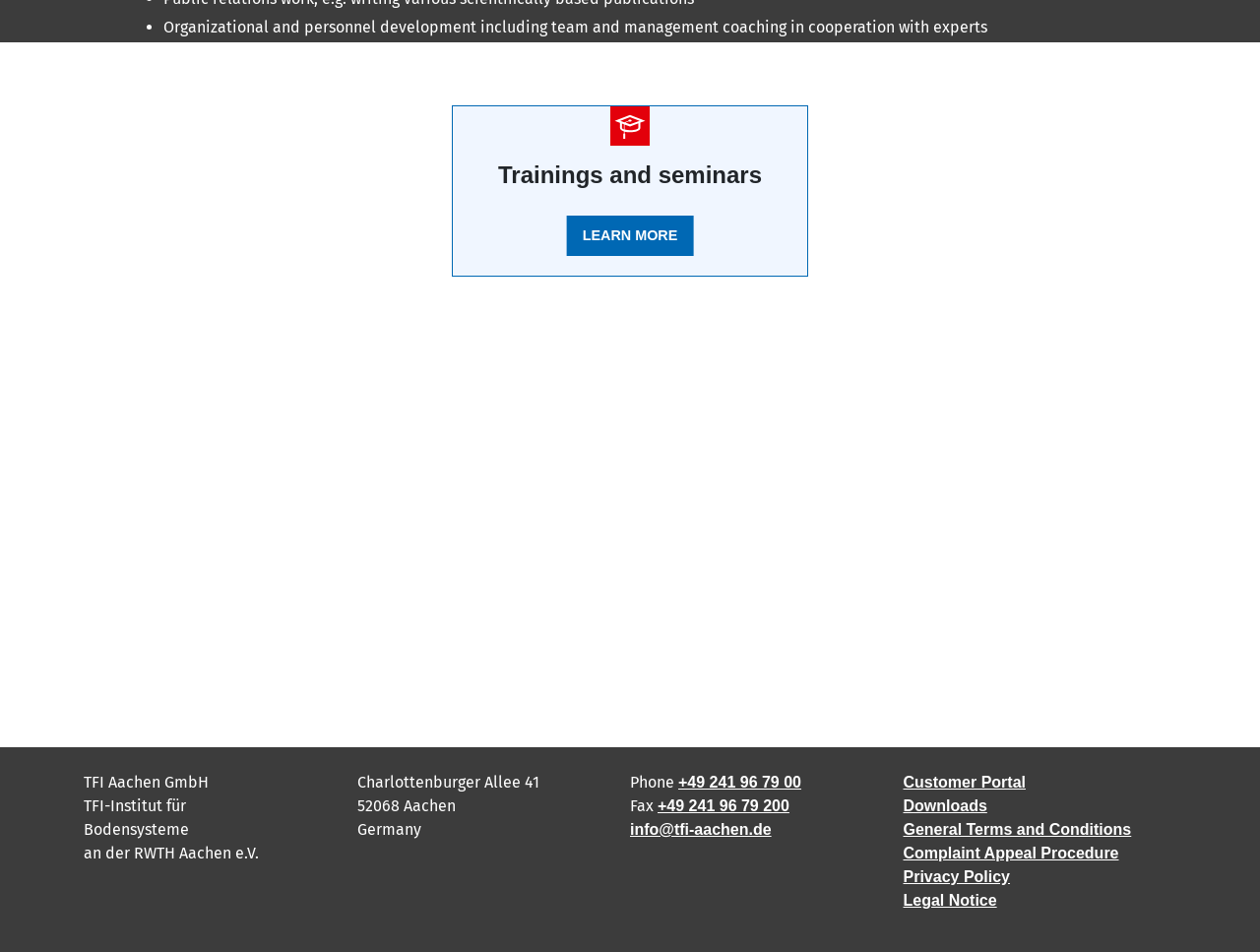Find the bounding box coordinates for the element described here: "Downloads".

[0.717, 0.838, 0.783, 0.855]